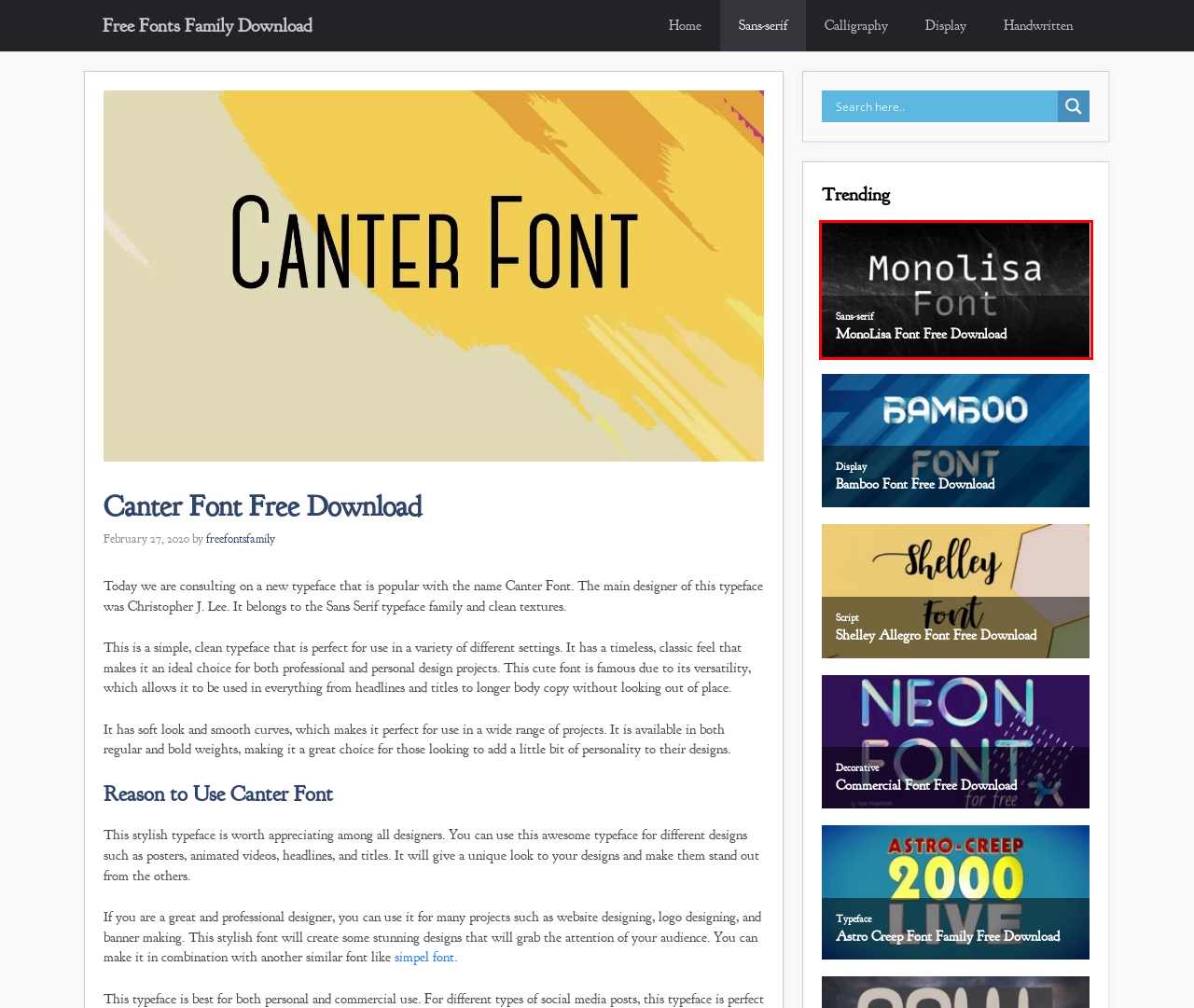With the provided webpage screenshot containing a red bounding box around a UI element, determine which description best matches the new webpage that appears after clicking the selected element. The choices are:
A. Typeface - Free Fonts Family Download
B. Commercial Font Free Download - Free Fonts Family Download
C. Simpel Font Free Download - Free Fonts Family Download
D. Calligraphy - Free Fonts Family Download
E. Sans-serif - Free Fonts Family Download
F. Astro Creep Font Family Free Download - Free Fonts Family Download
G. Decorative - Free Fonts Family Download
H. MonoLisa Font Free Download - Free Fonts Family Download

H